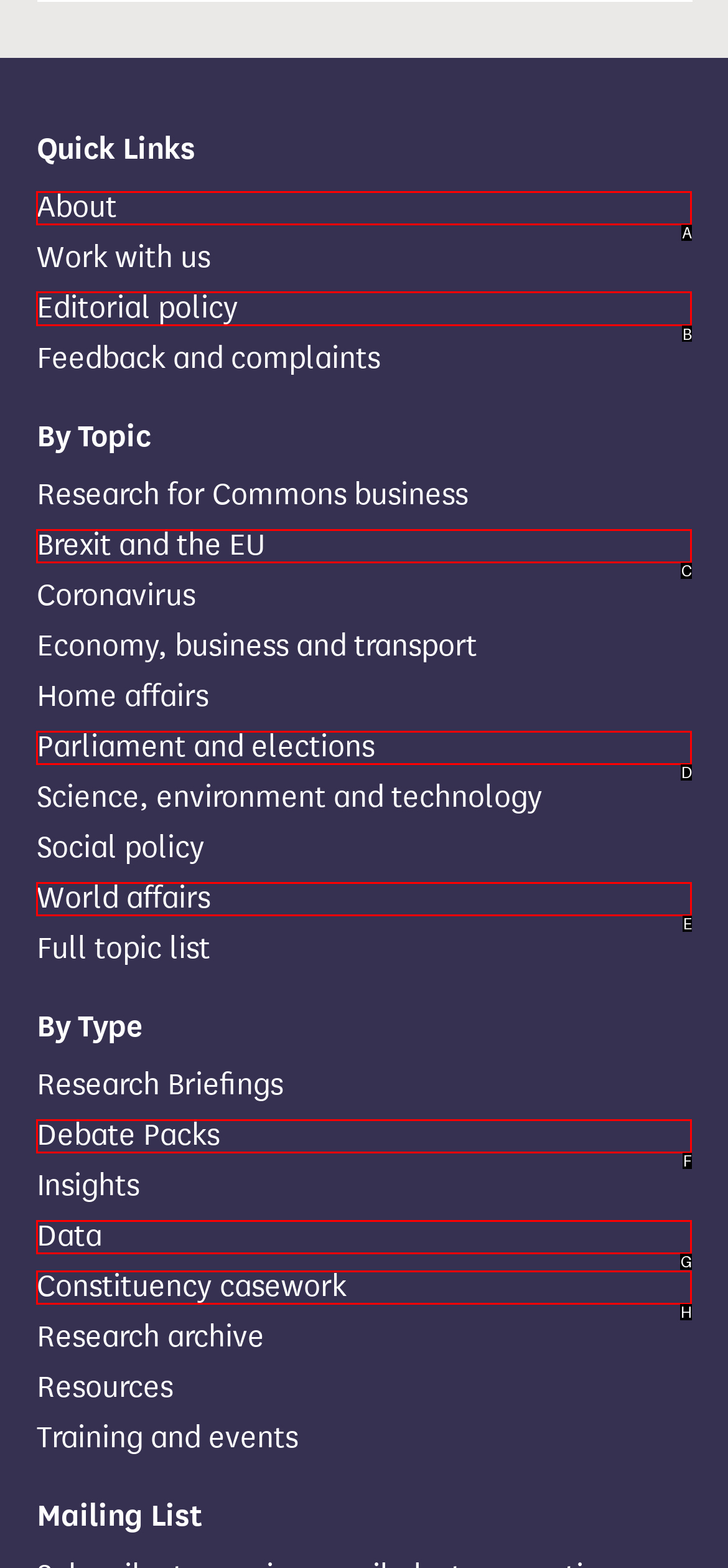Tell me which one HTML element you should click to complete the following task: Learn about editorial policy
Answer with the option's letter from the given choices directly.

B